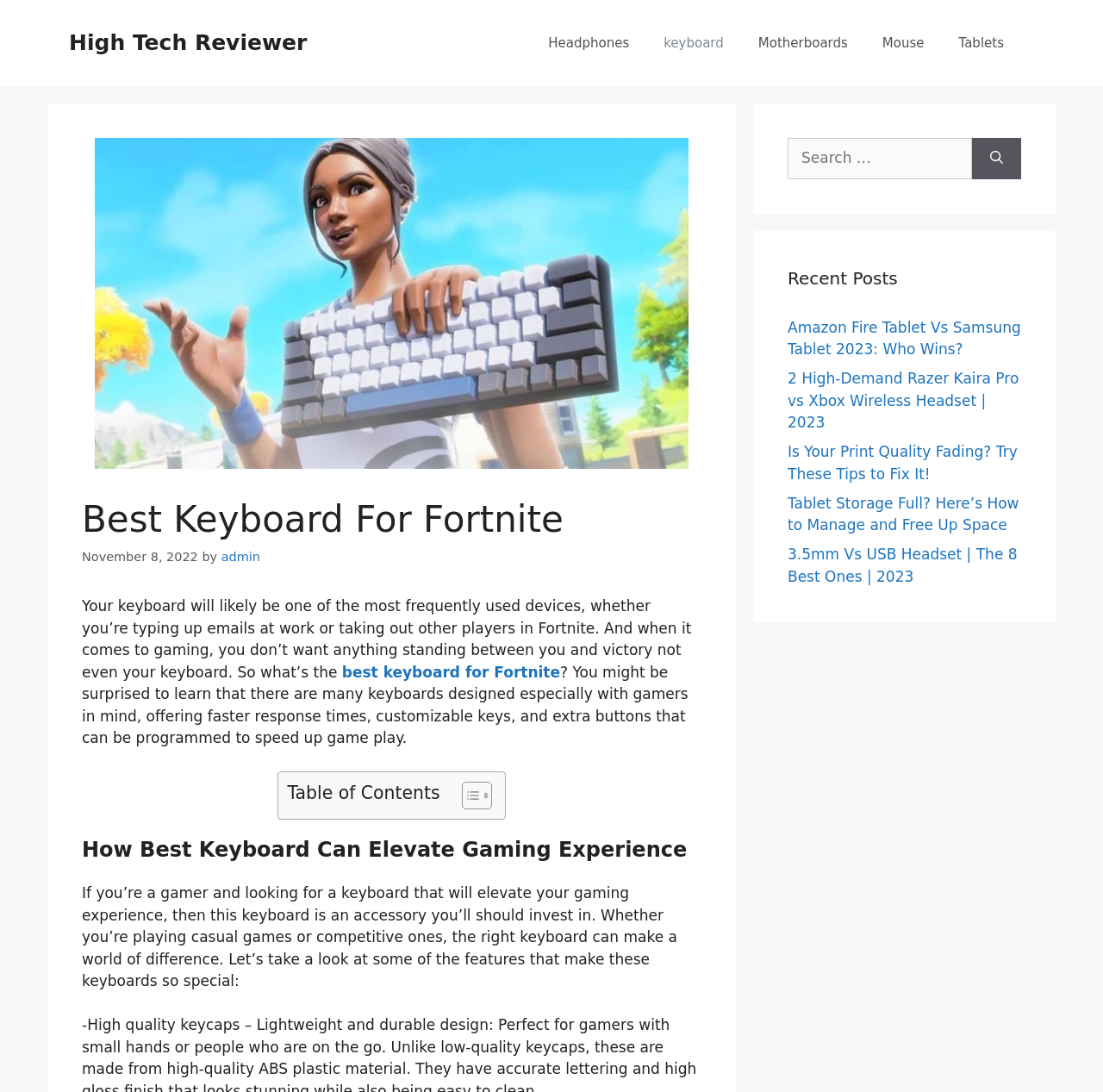What is the text above the 'Table of Contents'?
Please answer the question as detailed as possible based on the image.

The text above the 'Table of Contents' is a heading element with the text 'How Best Keyboard Can Elevate Gaming Experience', which is located within the main content section of the webpage, indicated by the element type 'heading' and the bounding box coordinates [0.074, 0.764, 0.636, 0.793].